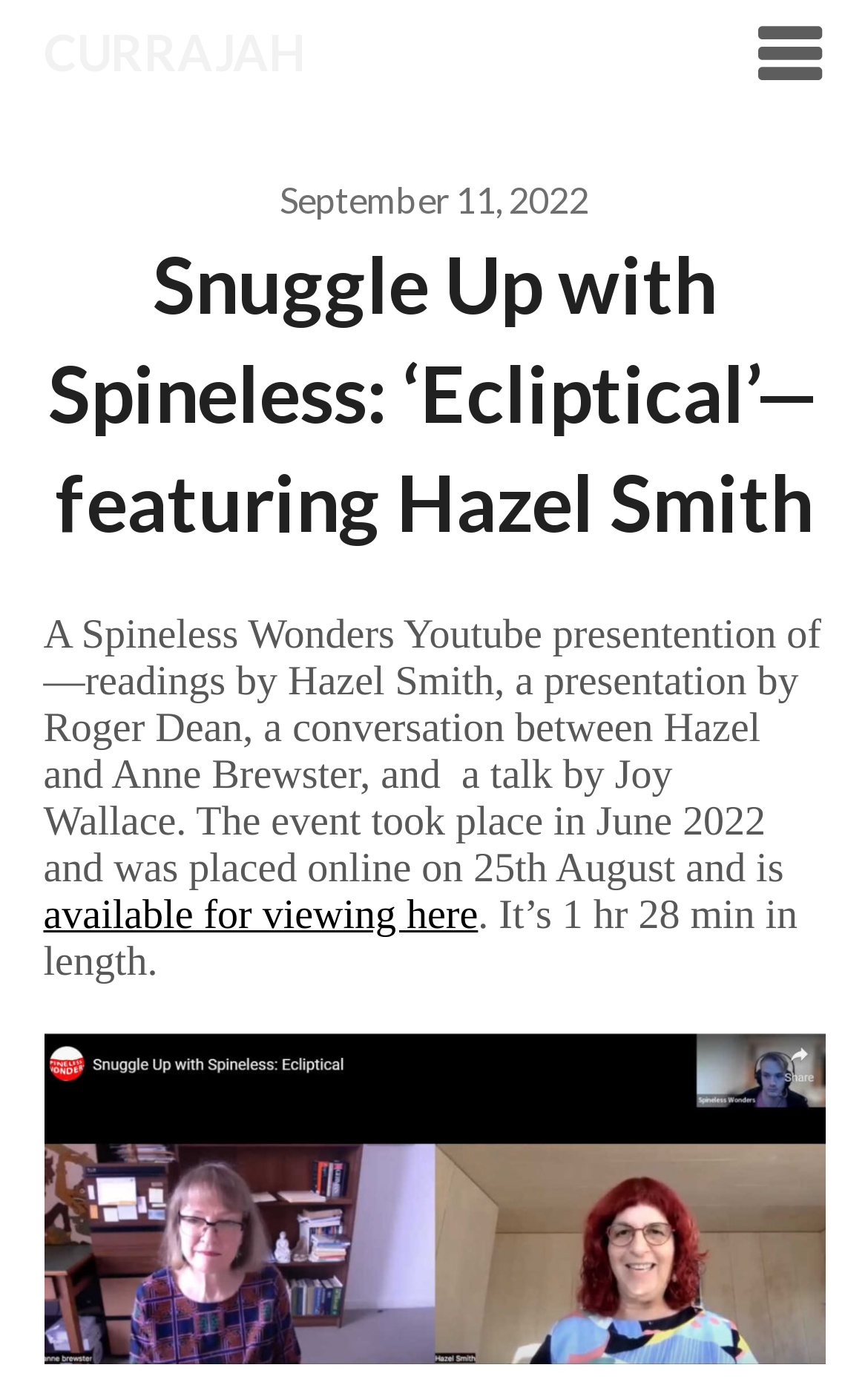Predict the bounding box of the UI element based on the description: "September 11, 2022September 23, 2022". The coordinates should be four float numbers between 0 and 1, formatted as [left, top, right, bottom].

[0.322, 0.129, 0.678, 0.159]